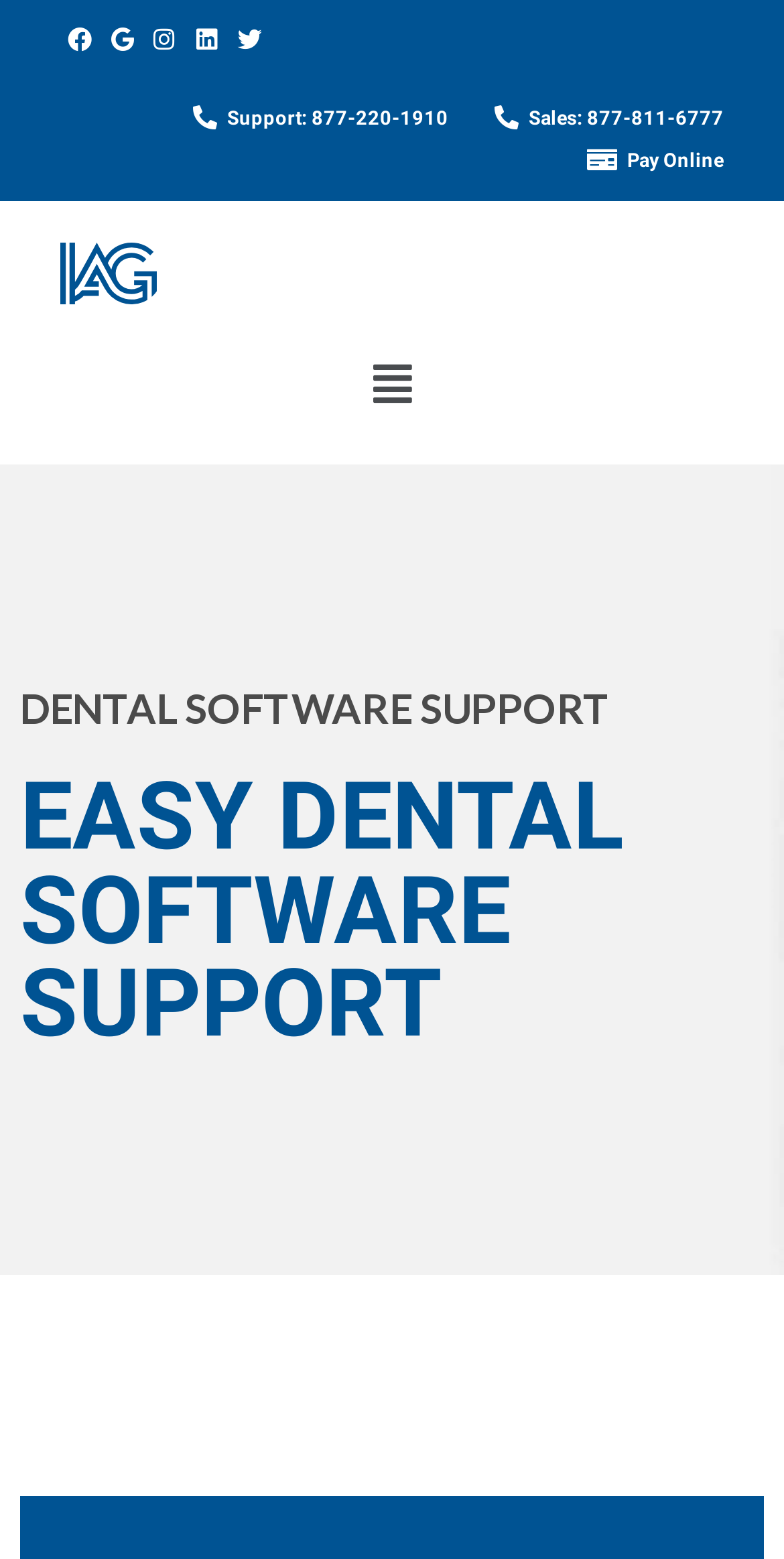Locate the bounding box coordinates of the area where you should click to accomplish the instruction: "Click on Facebook link".

[0.077, 0.013, 0.126, 0.038]